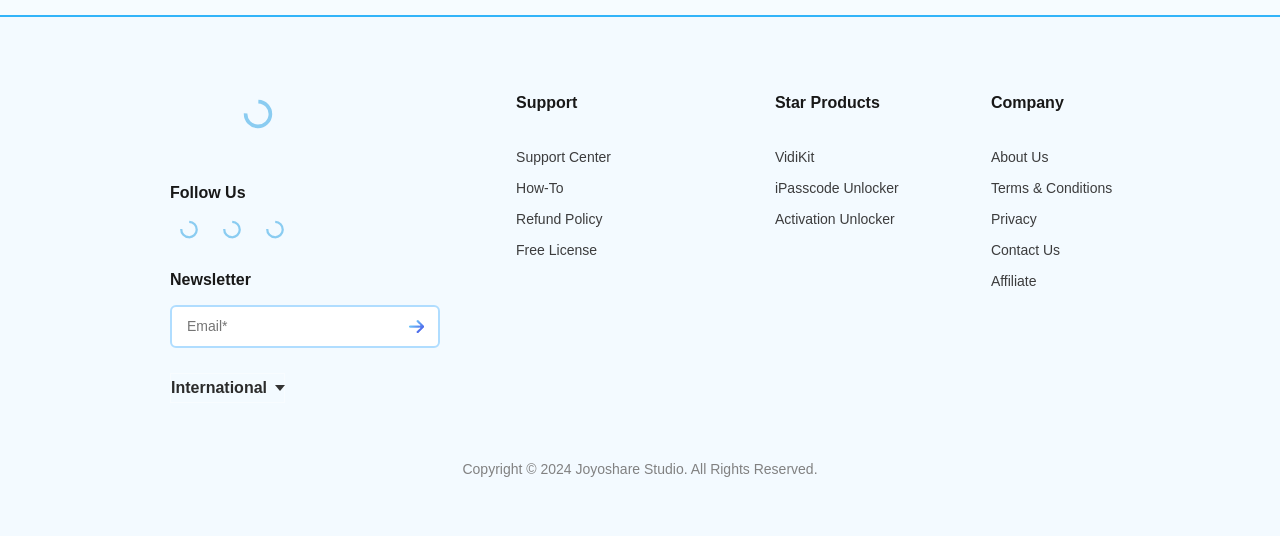Please determine the bounding box coordinates of the element to click on in order to accomplish the following task: "Learn more about VidiKit". Ensure the coordinates are four float numbers ranging from 0 to 1, i.e., [left, top, right, bottom].

[0.605, 0.277, 0.636, 0.311]